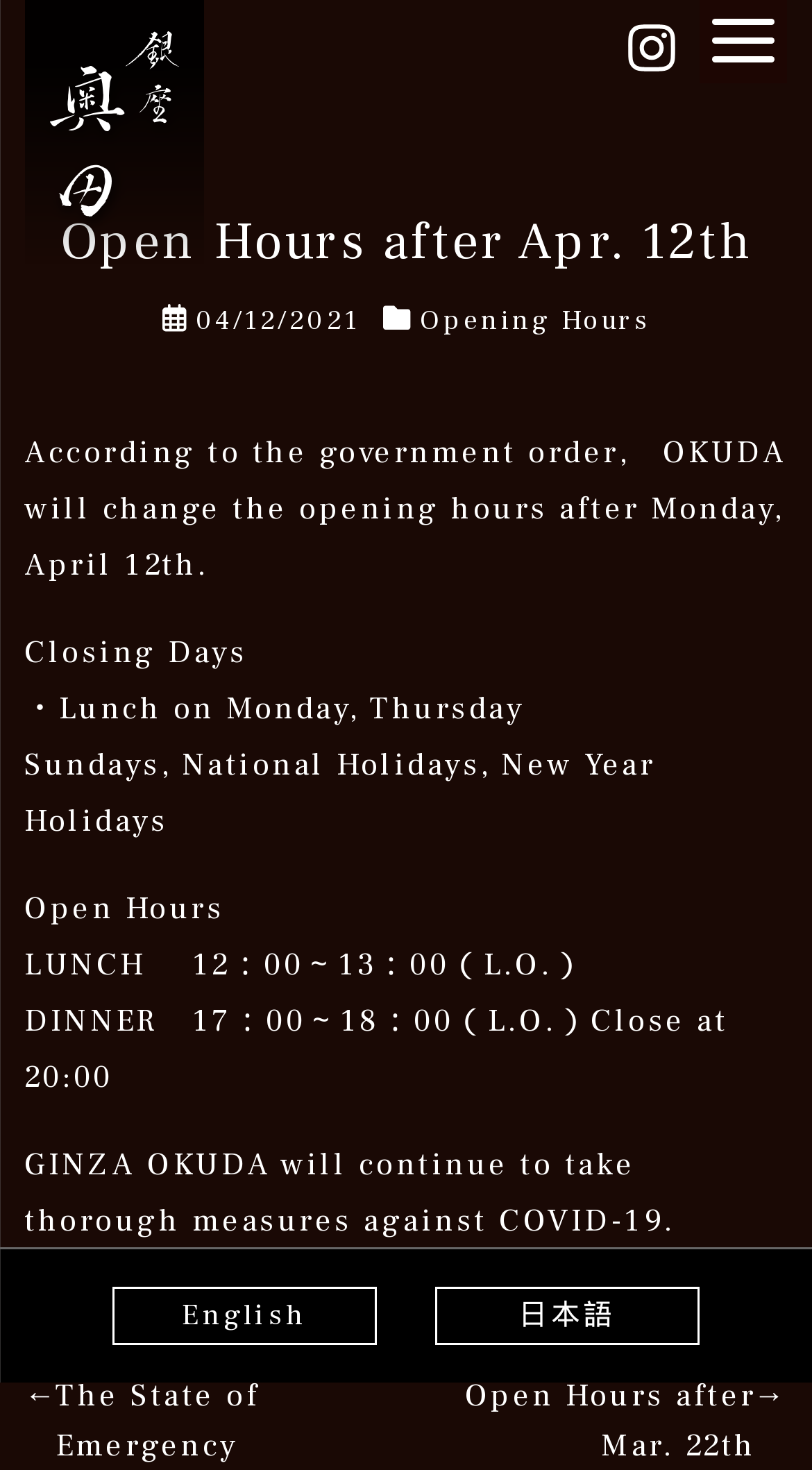Identify the bounding box of the UI element that matches this description: "日本語".

[0.536, 0.875, 0.861, 0.916]